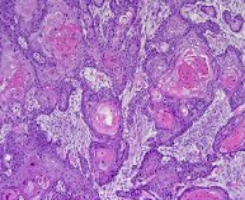Please study the image and answer the question comprehensively:
What is the importance of quality management systems in laboratory settings?

The caption emphasizes the importance of quality management systems in laboratory settings, suggesting that it is crucial for accurate analysis and diagnosis of skin conditions, which is the primary goal of dermatopathology examinations.